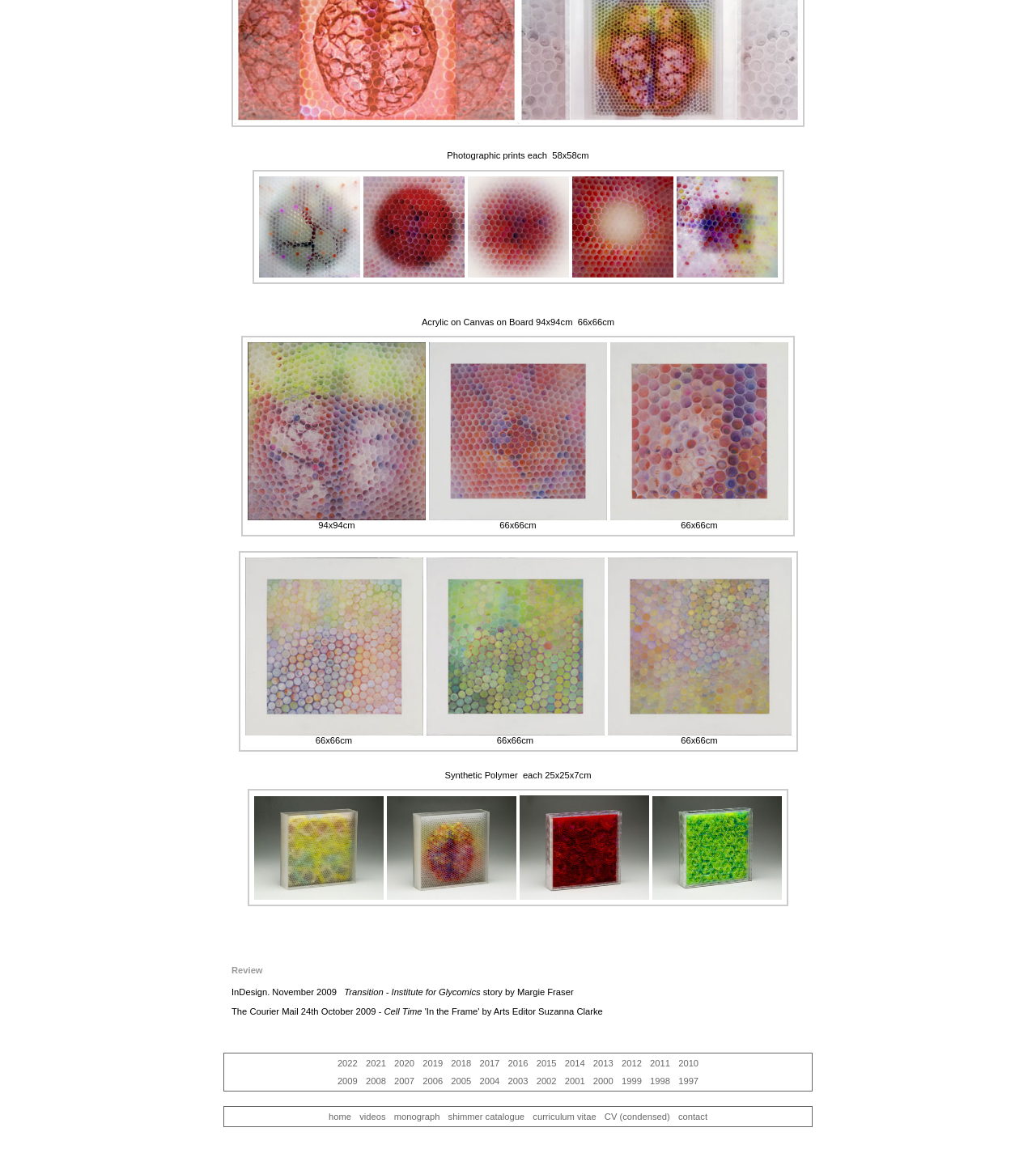Please analyze the image and give a detailed answer to the question:
What is the material of the artwork described in the second StaticText?

The second StaticText element with ID 82 describes an artwork made of 'Acrylic on Canvas on Board'.